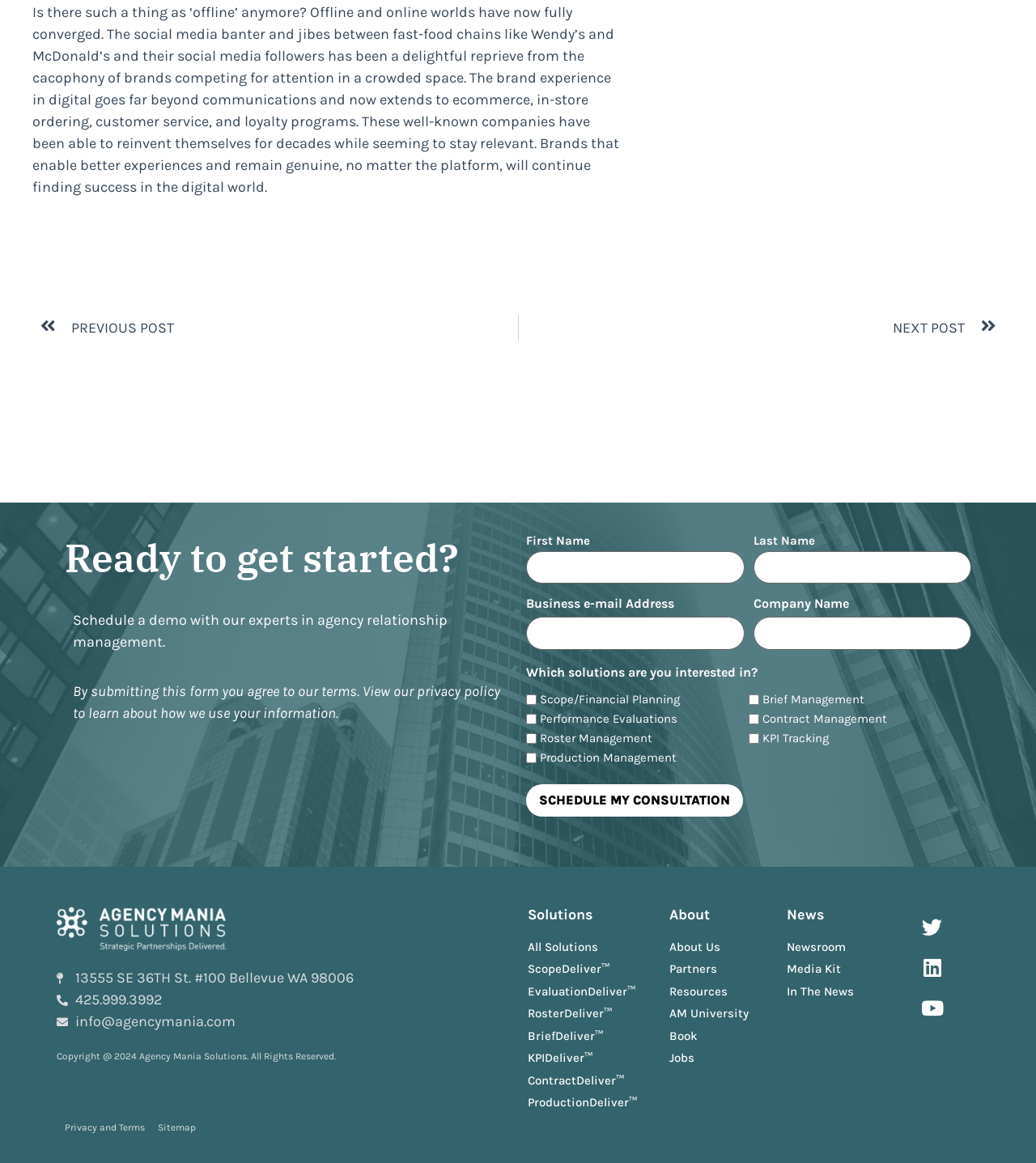Given the description of a UI element: "Media Kit", identify the bounding box coordinates of the matching element in the webpage screenshot.

[0.759, 0.826, 0.855, 0.841]